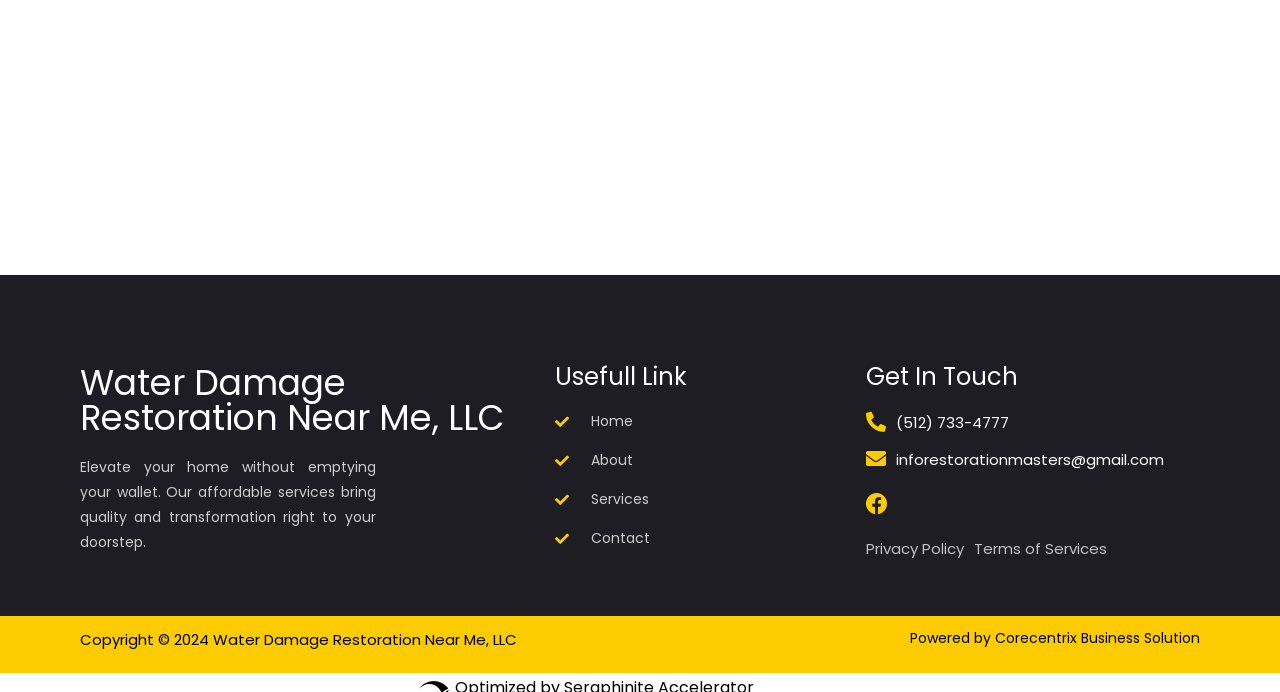How many navigation links are there?
Please use the image to provide a one-word or short phrase answer.

4